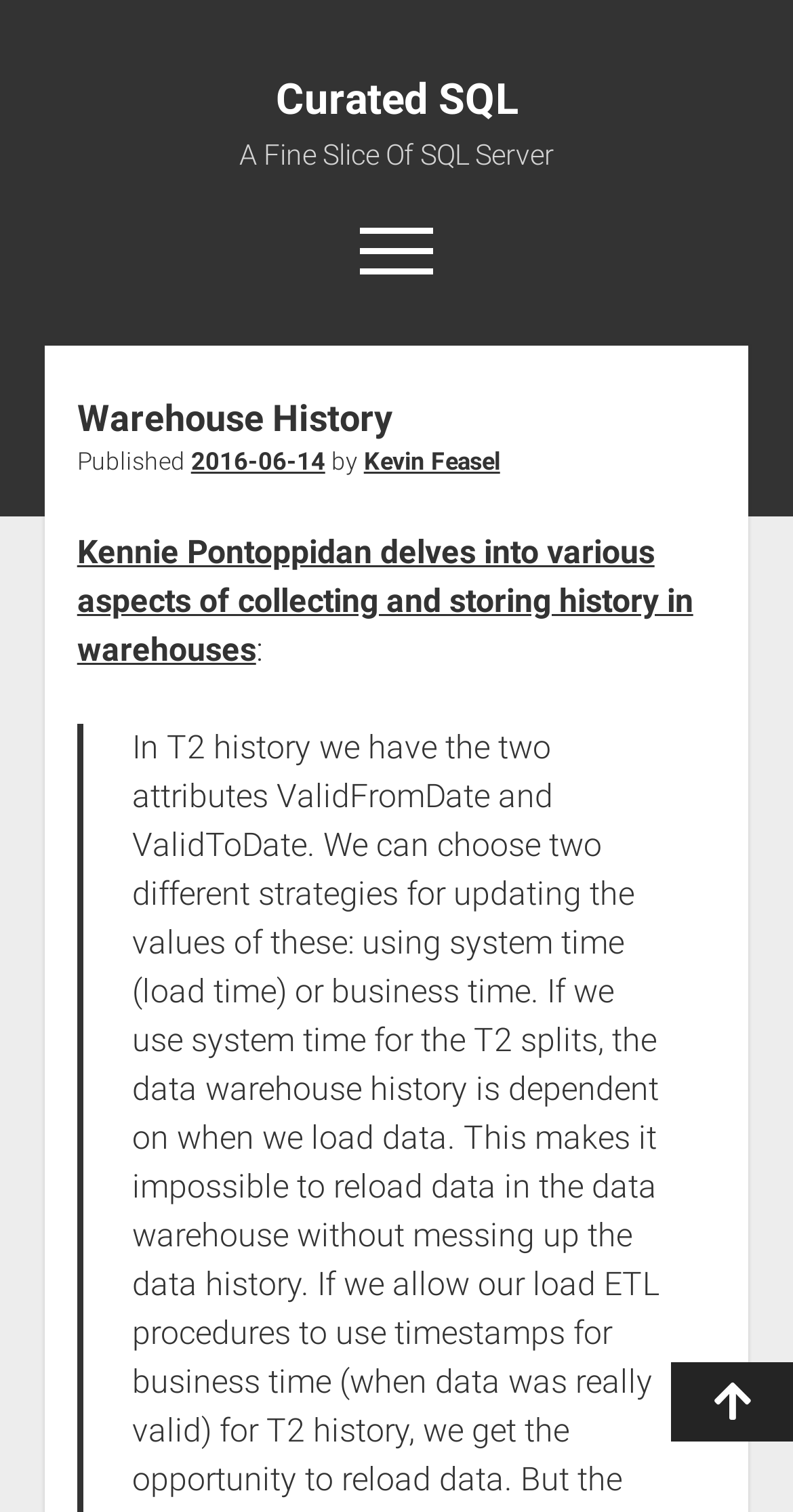What is the topic of the article? Using the information from the screenshot, answer with a single word or phrase.

Collecting and storing history in warehouses